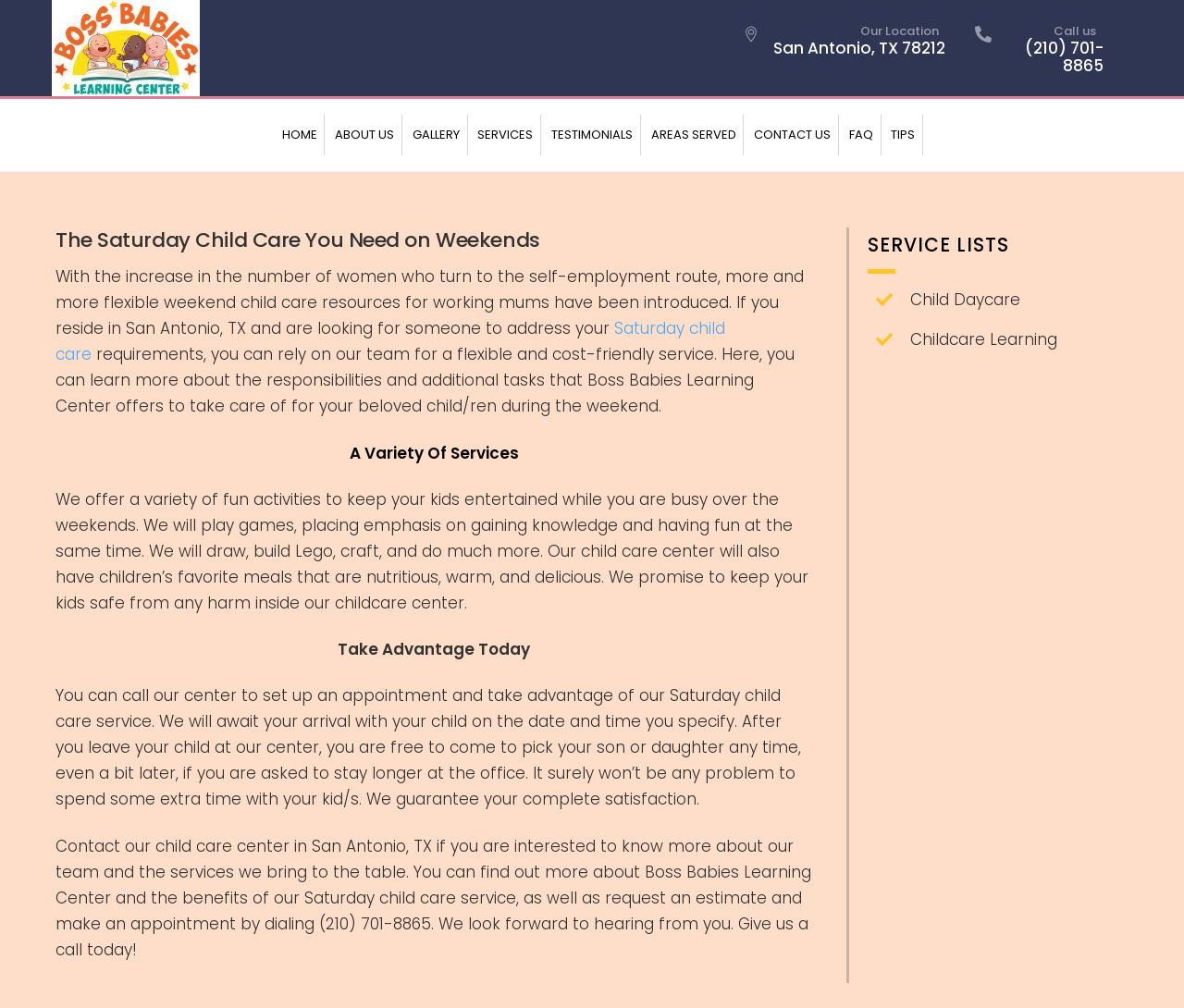Show the bounding box coordinates of the region that should be clicked to follow the instruction: "Go to the HOME page."

[0.232, 0.114, 0.275, 0.154]